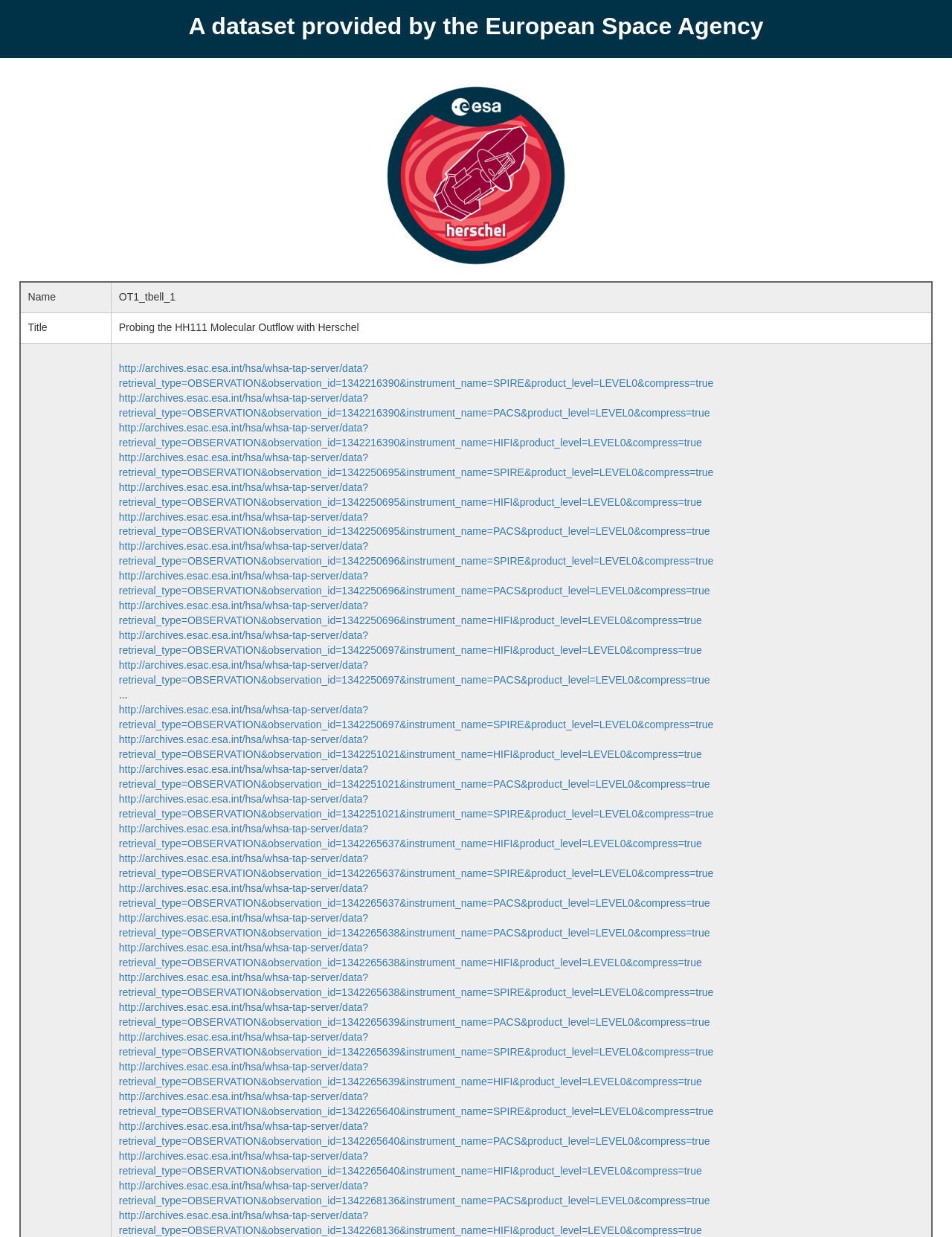Generate a thorough description of the webpage.

The webpage is a dataset provided by the European Space Agency, with a heading that reads "A dataset provided by the European Space Agency" at the top. Below the heading, there is a logo of the Mission on the top-right corner. 

Underneath the logo, there is a table with two columns, where the left column has labels such as "Name" and "Title", and the right column has corresponding values. The table has multiple rows, each representing a different observation. 

In the "Title" column, there is a description "Probing the HH111 Molecular Outflow with Herschel" which is a link to a dataset. Below this link, there are multiple links to different datasets, each with a unique observation ID and instrument name (such as SPIRE, PACS, or HIFI). These links are arranged in a vertical list, taking up most of the page. 

There are 20 links in total, each representing a different dataset. The links are densely packed, with minimal spacing between them.